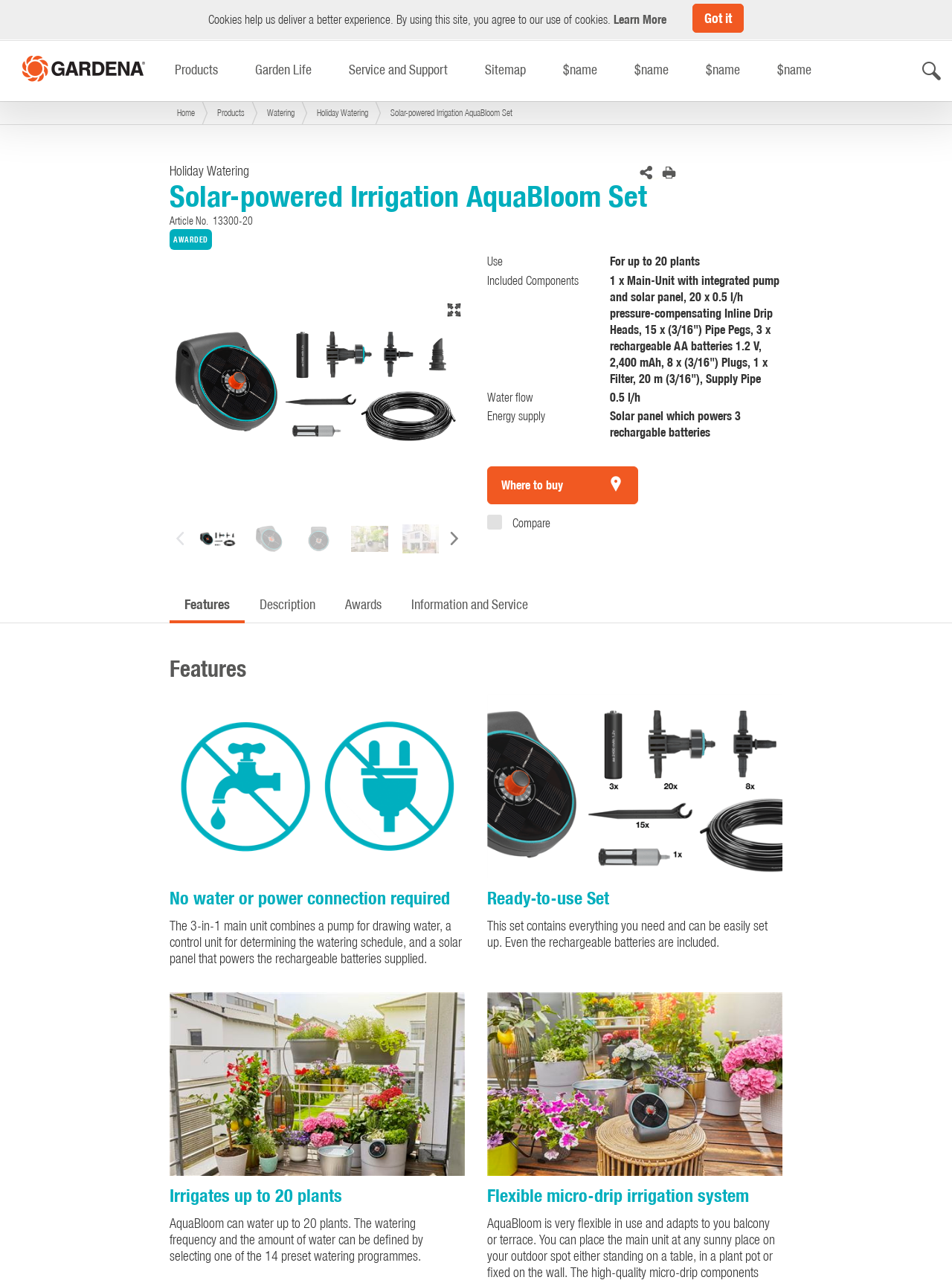What is the product name?
Using the information from the image, answer the question thoroughly.

I found the product name by looking at the heading element with the text 'Solar-powered Irrigation AquaBloom Set' which is likely to be the product name.